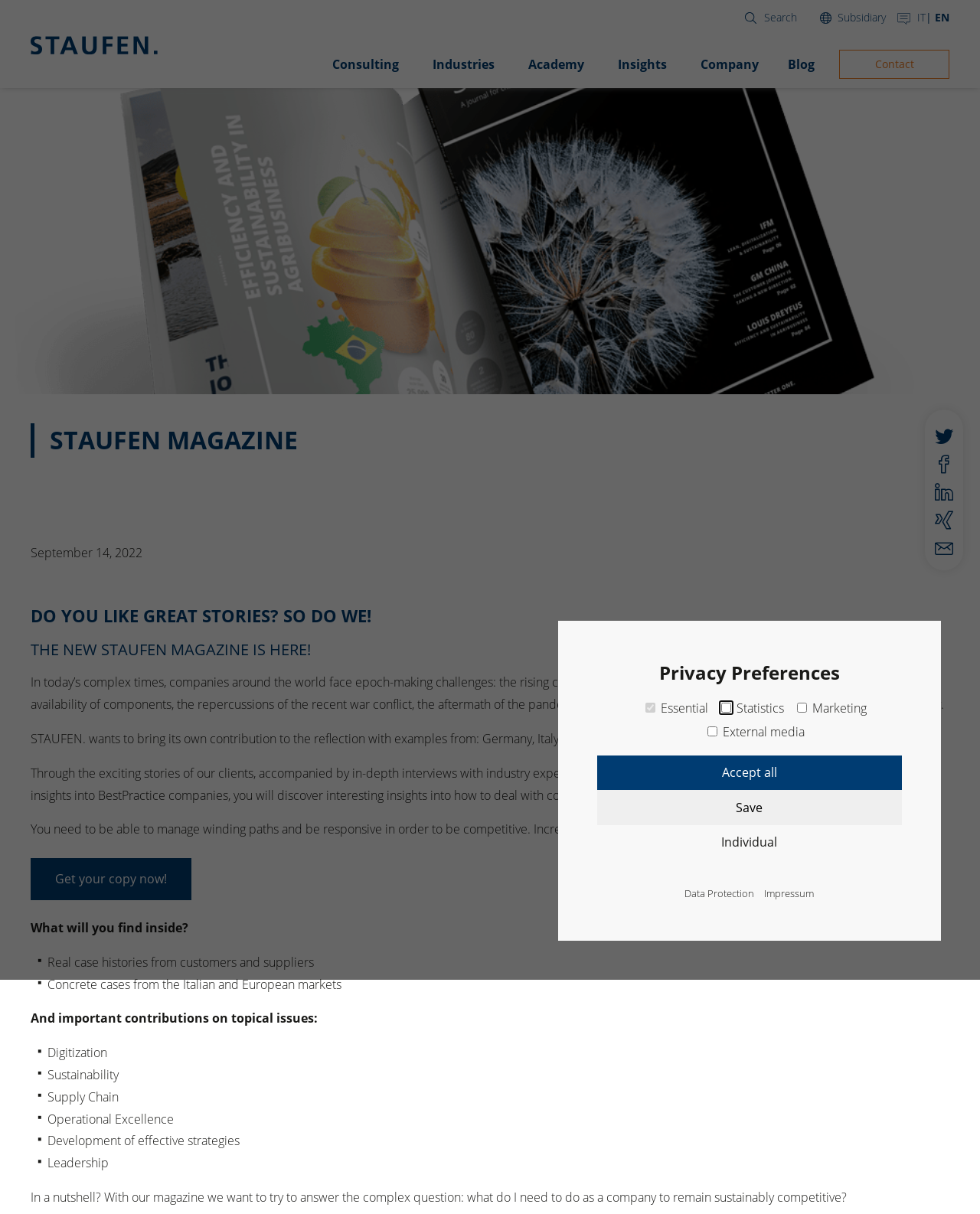Given the element description: "Individual", predict the bounding box coordinates of the UI element it refers to, using four float numbers between 0 and 1, i.e., [left, top, right, bottom].

[0.609, 0.68, 0.92, 0.708]